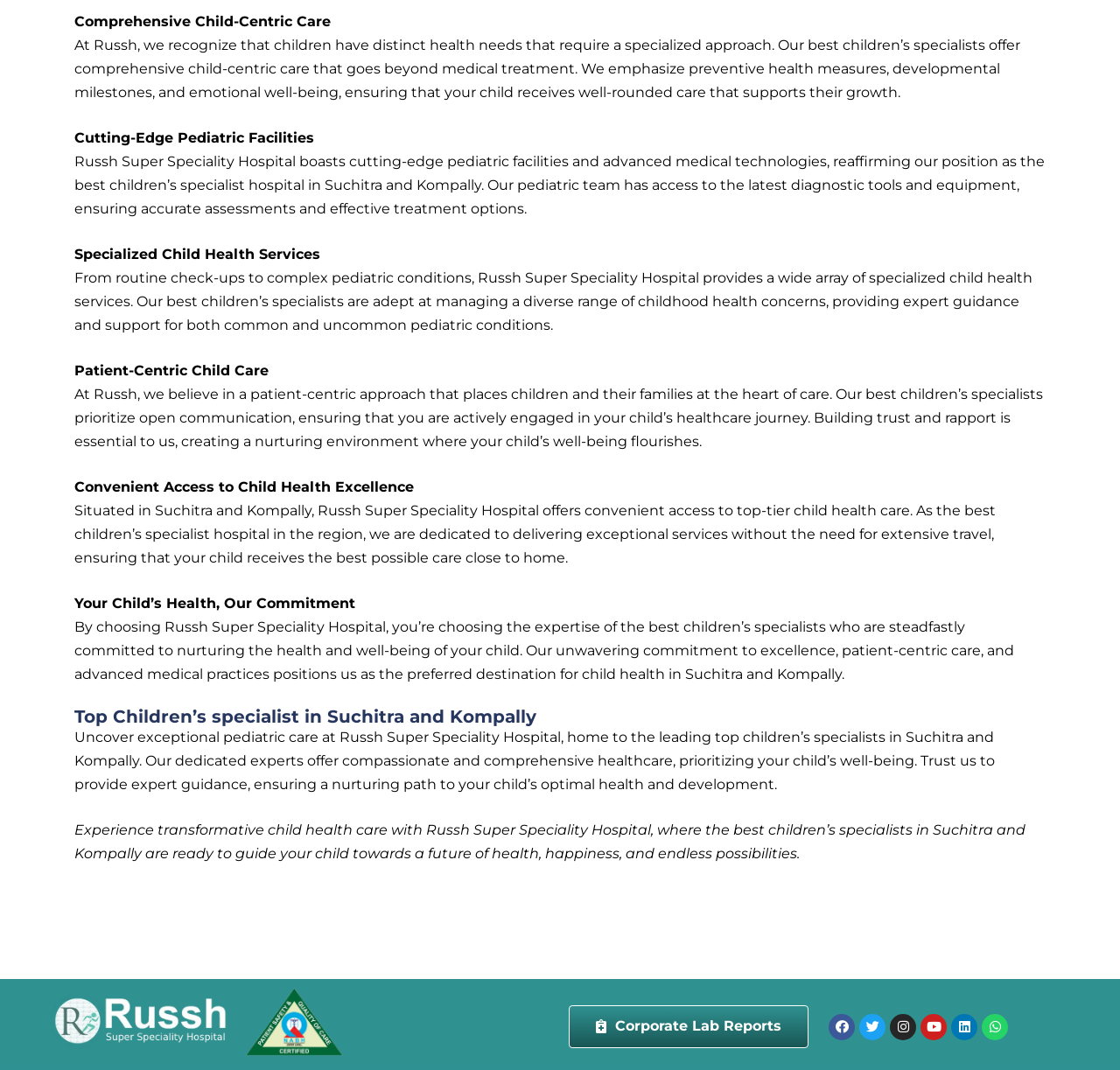What is the location of the hospital?
Please ensure your answer to the question is detailed and covers all necessary aspects.

I found the answer by looking at the text elements that mention the hospital's location, specifically the static text elements that mention 'Situated in Suchitra and Kompally'.